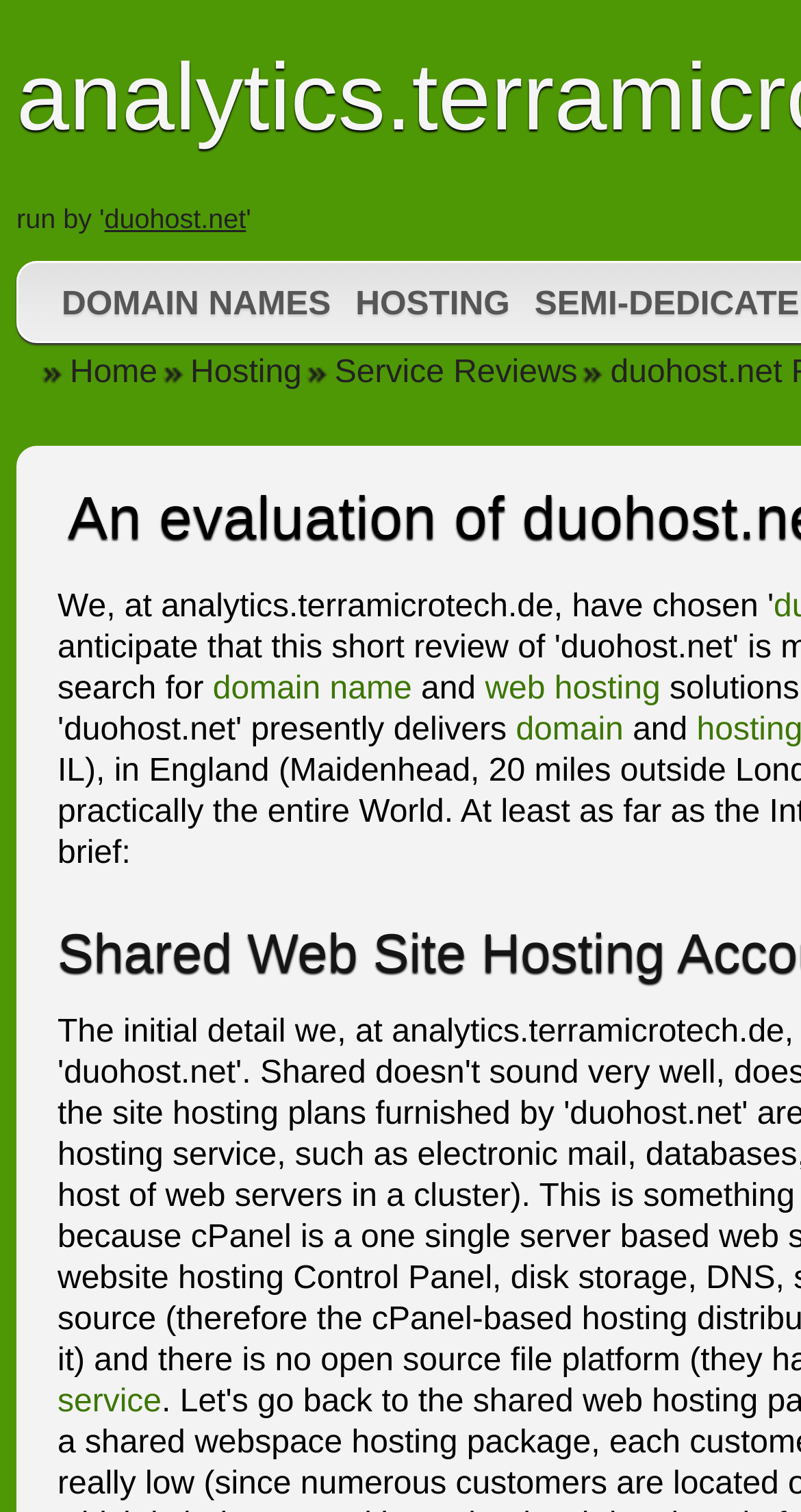Locate the bounding box coordinates of the element you need to click to accomplish the task described by this instruction: "visit home page".

[0.046, 0.235, 0.197, 0.258]